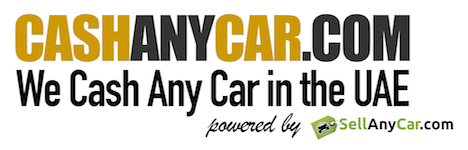What is the slogan of CashAnyCar.com?
Give a single word or phrase answer based on the content of the image.

We Cash Any Car in the UAE